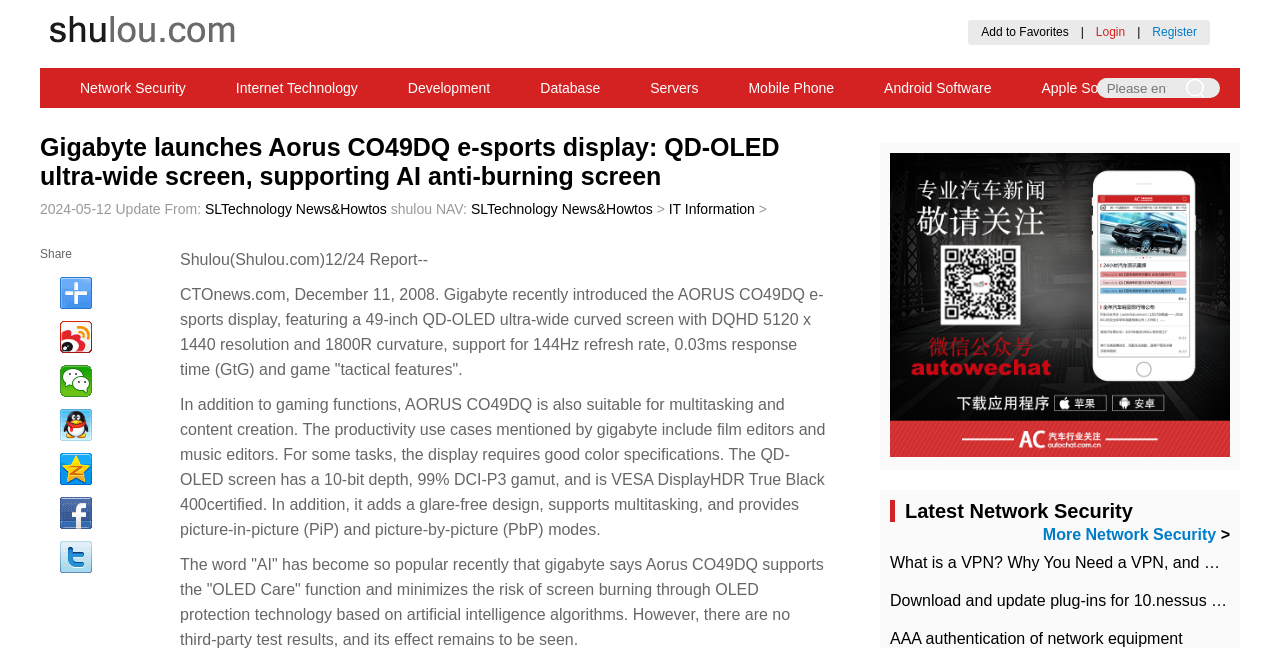What is the resolution of the AORUS CO49DQ display?
Please provide a comprehensive answer based on the information in the image.

According to the article, the AORUS CO49DQ display has a DQHD resolution of 5120 x 1440.